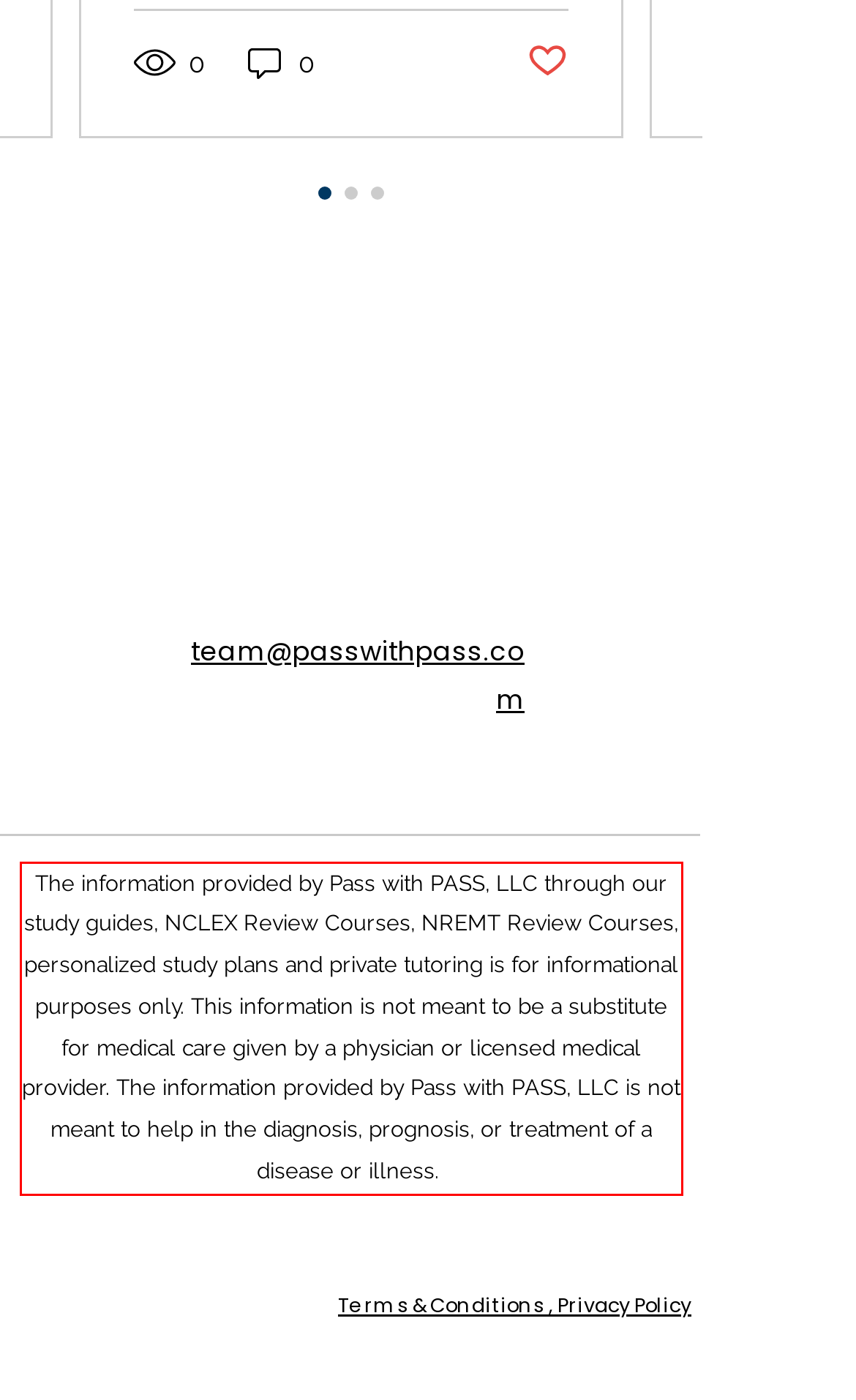Please extract the text content from the UI element enclosed by the red rectangle in the screenshot.

The information provided by Pass with PASS, LLC through our study guides, NCLEX Review Courses, NREMT Review Courses, personalized study plans and private tutoring is for informational purposes only. This information is not meant to be a substitute for medical care given by a physician or licensed medical provider. The information provided by Pass with PASS, LLC is not meant to help in the diagnosis, prognosis, or treatment of a disease or illness.